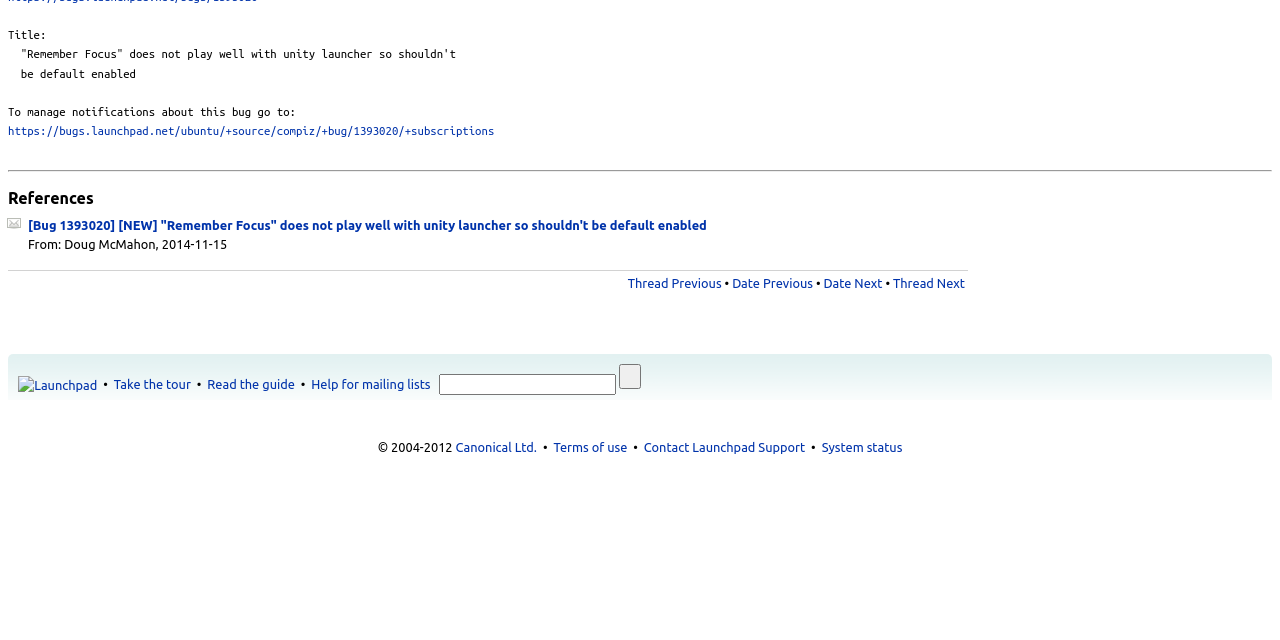Given the webpage screenshot, identify the bounding box of the UI element that matches this description: "title="View Cart"".

None